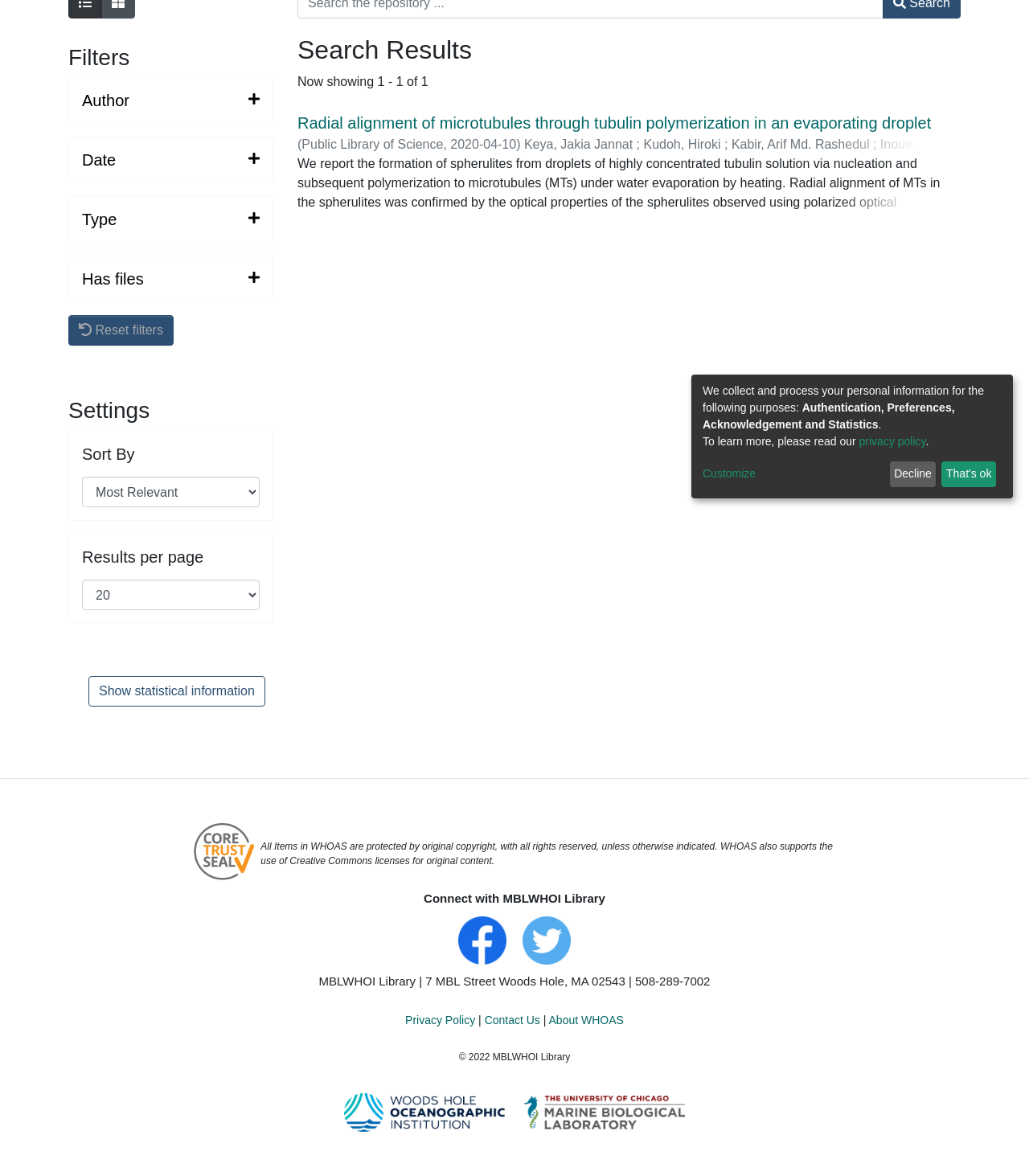Please provide the bounding box coordinates for the UI element as described: "About WHOAS". The coordinates must be four floats between 0 and 1, represented as [left, top, right, bottom].

[0.533, 0.862, 0.606, 0.873]